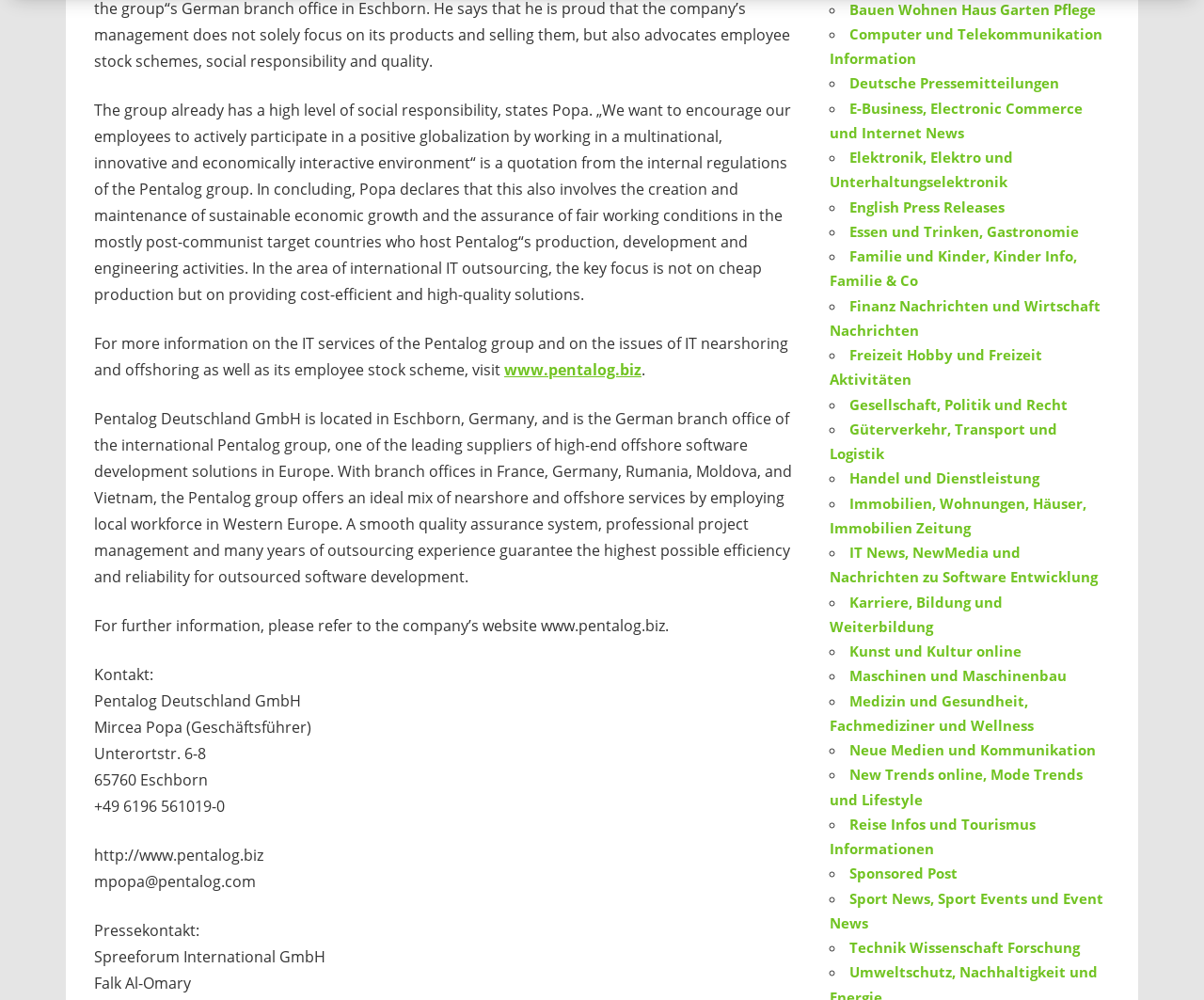Locate the bounding box coordinates of the clickable area needed to fulfill the instruction: "Send an email to Mircea Popa".

[0.078, 0.871, 0.212, 0.892]